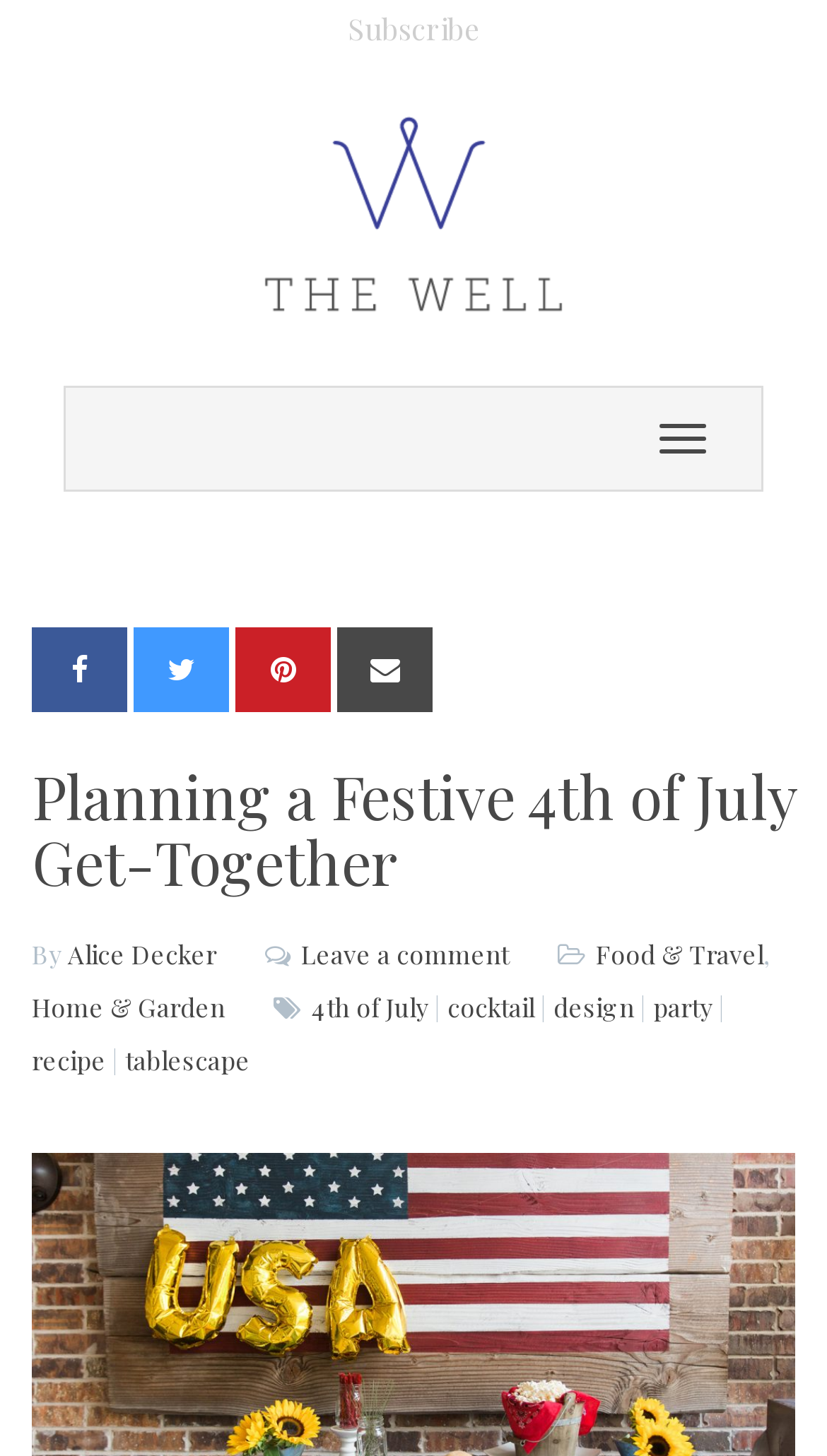Please determine the bounding box coordinates of the element to click in order to execute the following instruction: "Subscribe to the newsletter". The coordinates should be four float numbers between 0 and 1, specified as [left, top, right, bottom].

[0.4, 0.009, 0.6, 0.031]